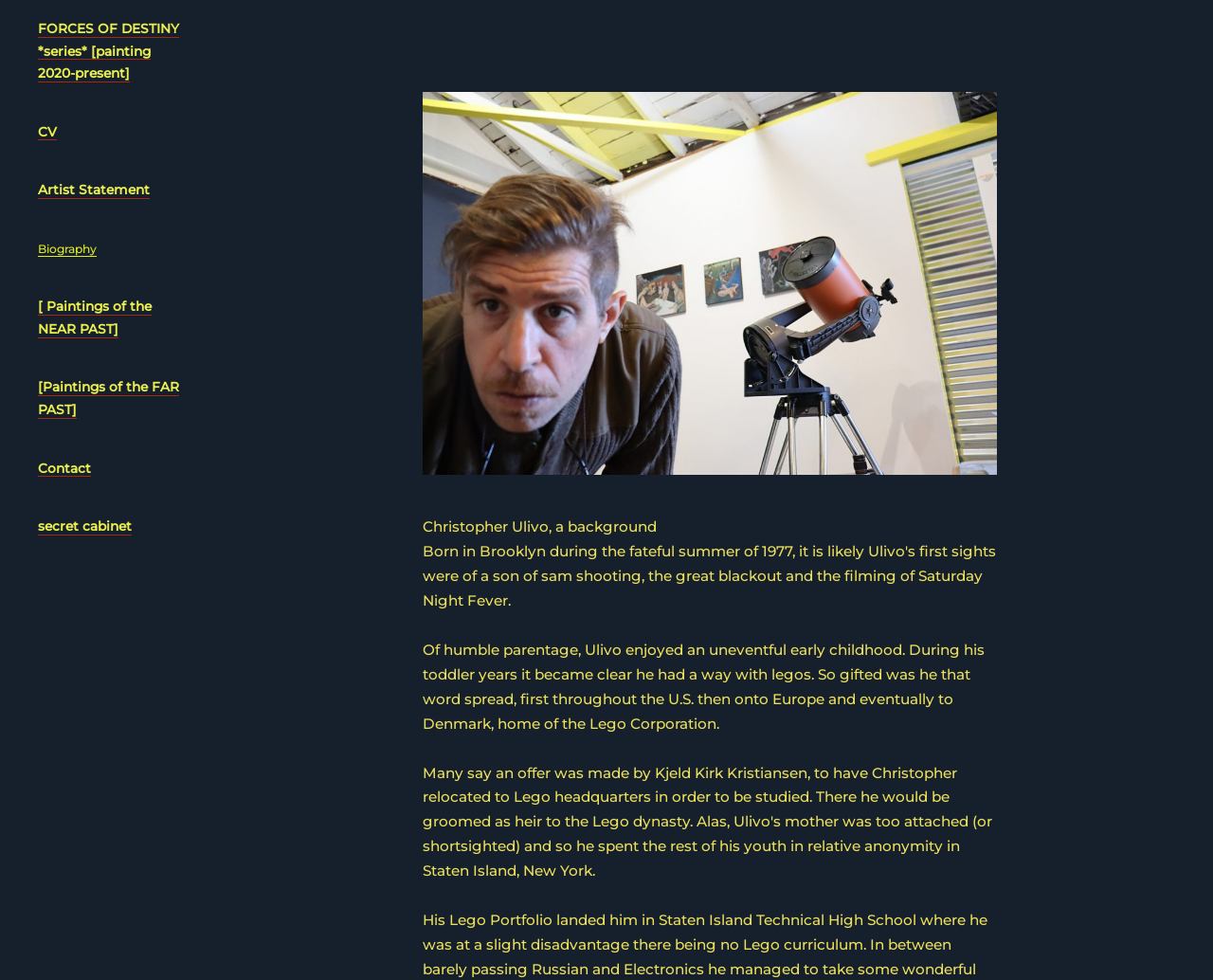Look at the image and give a detailed response to the following question: What is the location mentioned in the artist's biography?

According to the StaticText element, the artist's talent with legos was recognized in the U.S., Europe, and eventually Denmark, which is the home of the Lego Corporation.